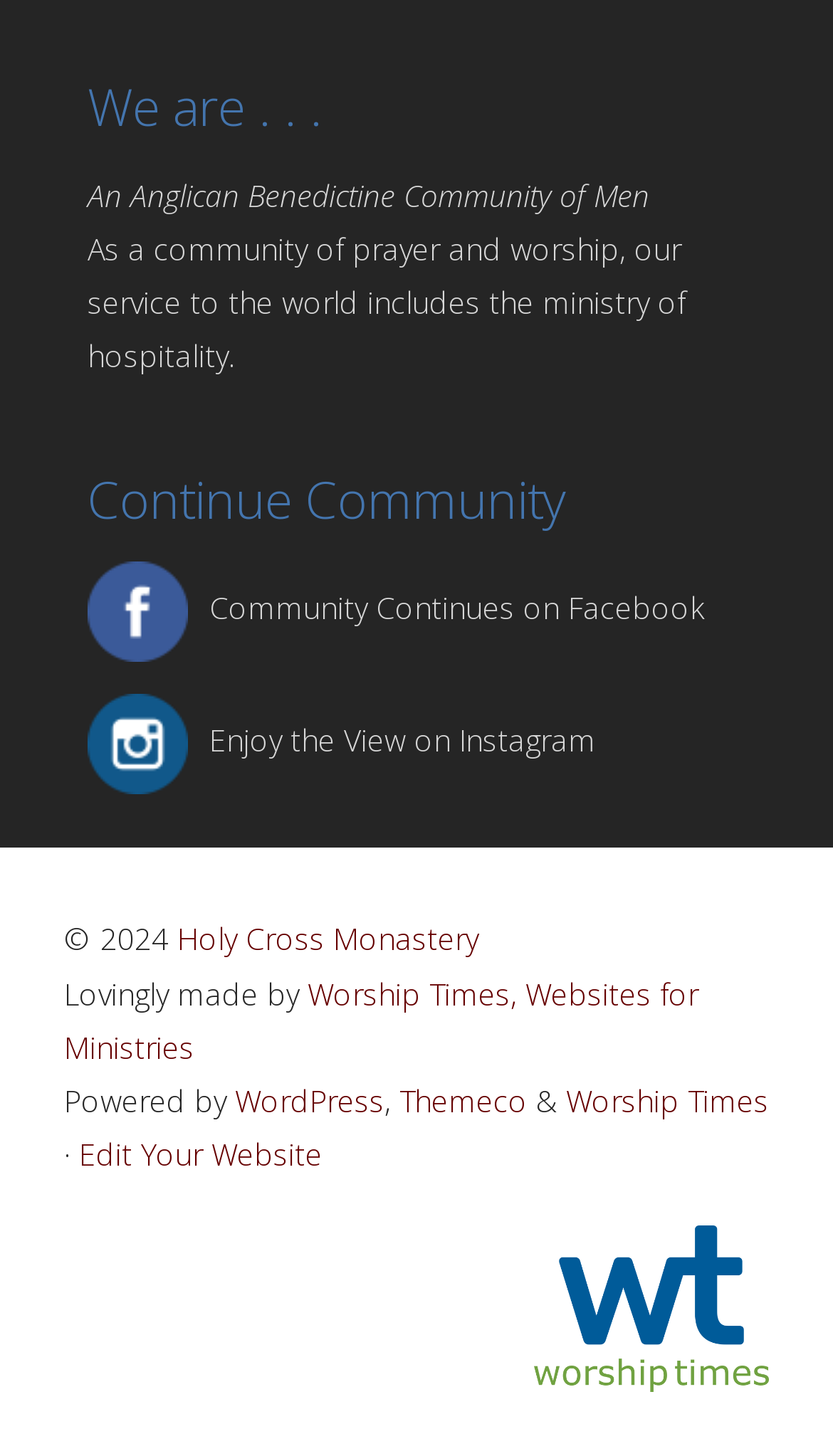Please determine the bounding box coordinates of the clickable area required to carry out the following instruction: "View the monastery's Instagram". The coordinates must be four float numbers between 0 and 1, represented as [left, top, right, bottom].

[0.105, 0.494, 0.715, 0.522]